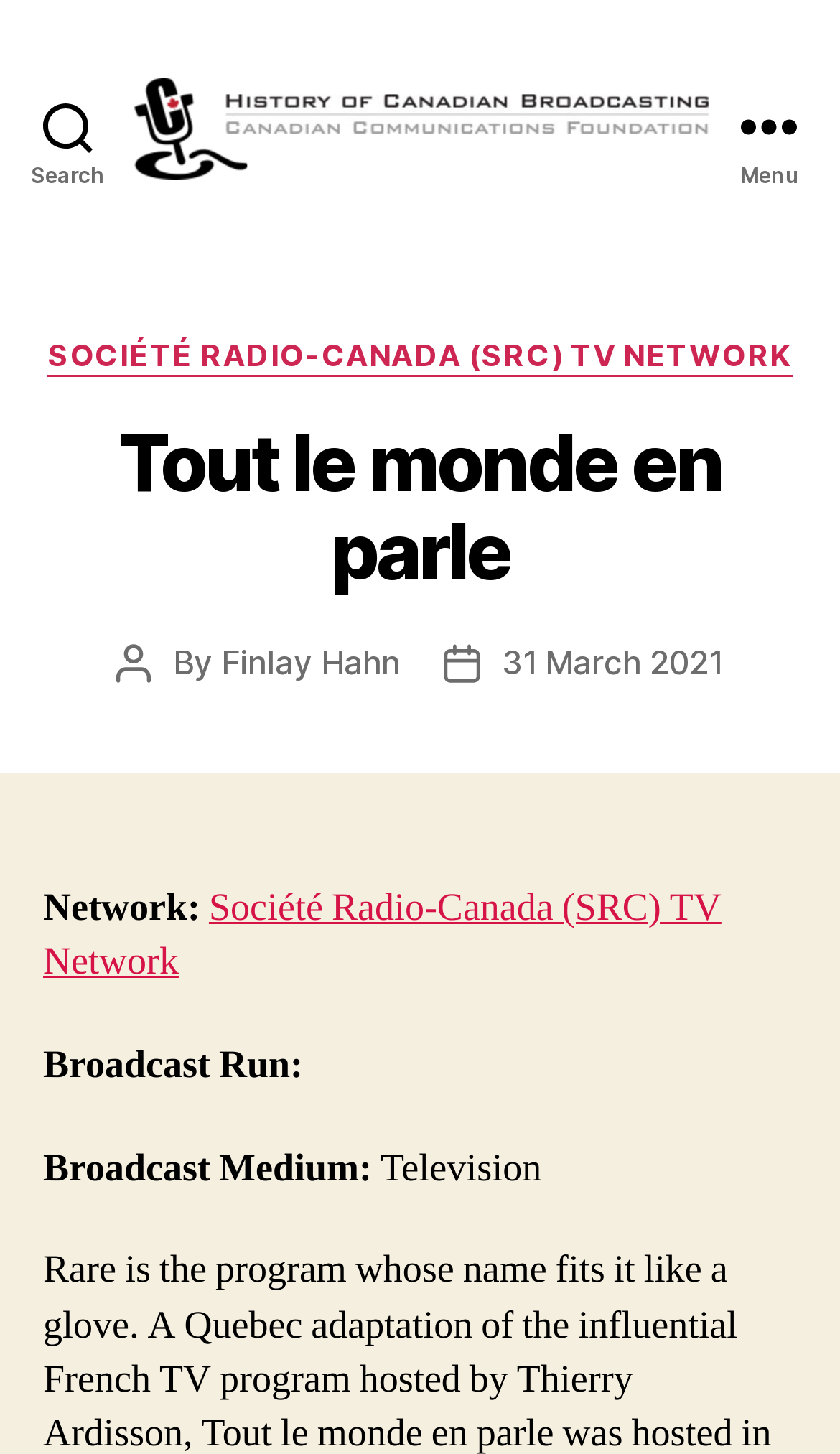Carefully examine the image and provide an in-depth answer to the question: What is the name of the program mentioned?

I found the answer by looking at the heading text 'Tout le monde en parle' which is located in the menu section.